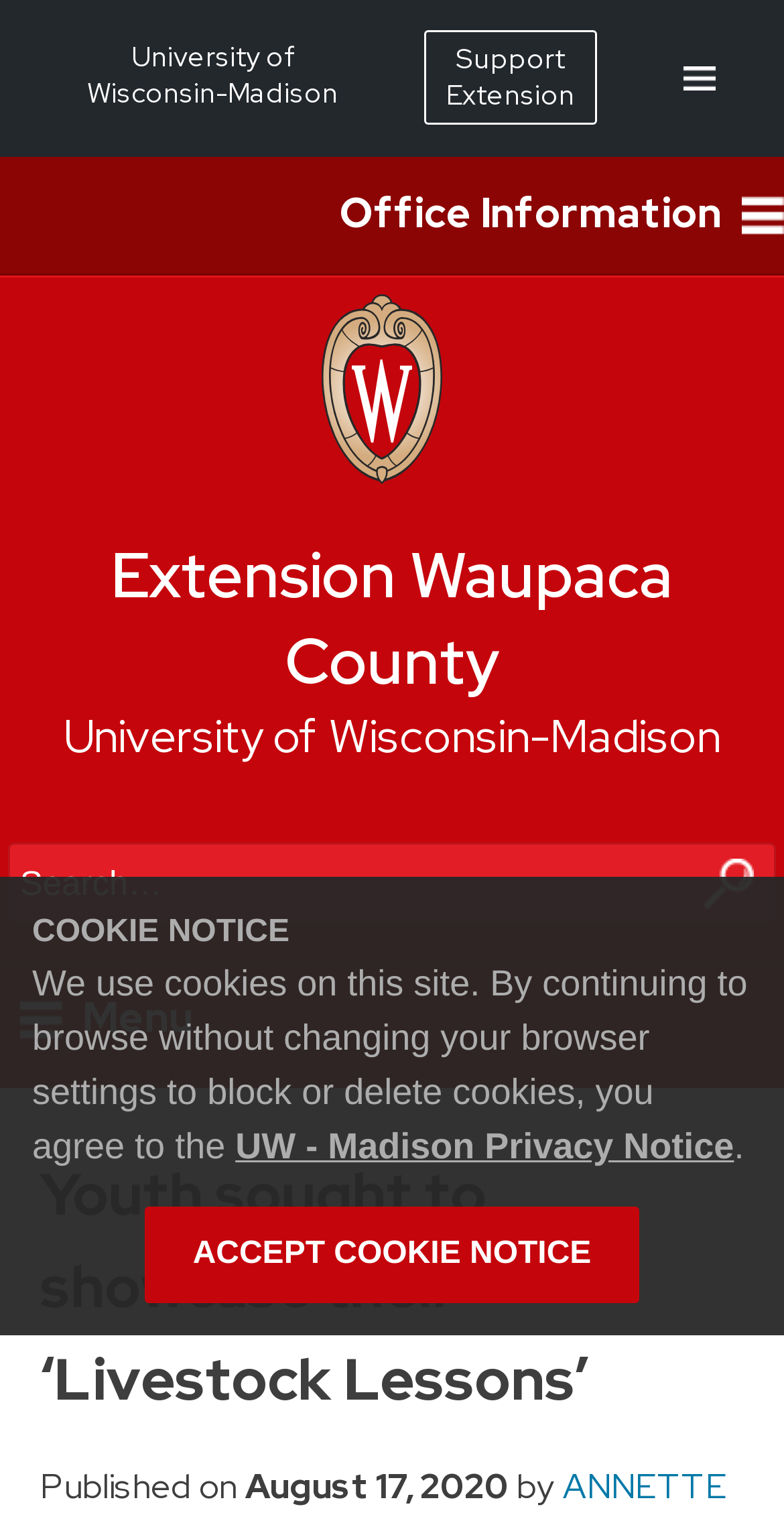Identify the bounding box coordinates of the specific part of the webpage to click to complete this instruction: "Go to Extension Waupaca County".

[0.141, 0.349, 0.859, 0.461]